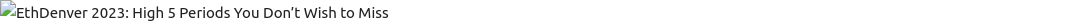What type of event is depicted in the image?
Using the details shown in the screenshot, provide a comprehensive answer to the question.

The image captures the essence of the EthDenver 2023 event, which is a conference. The caption mentions that the image highlights the focus of the article, which aims to guide readers through standout sessions from the event.